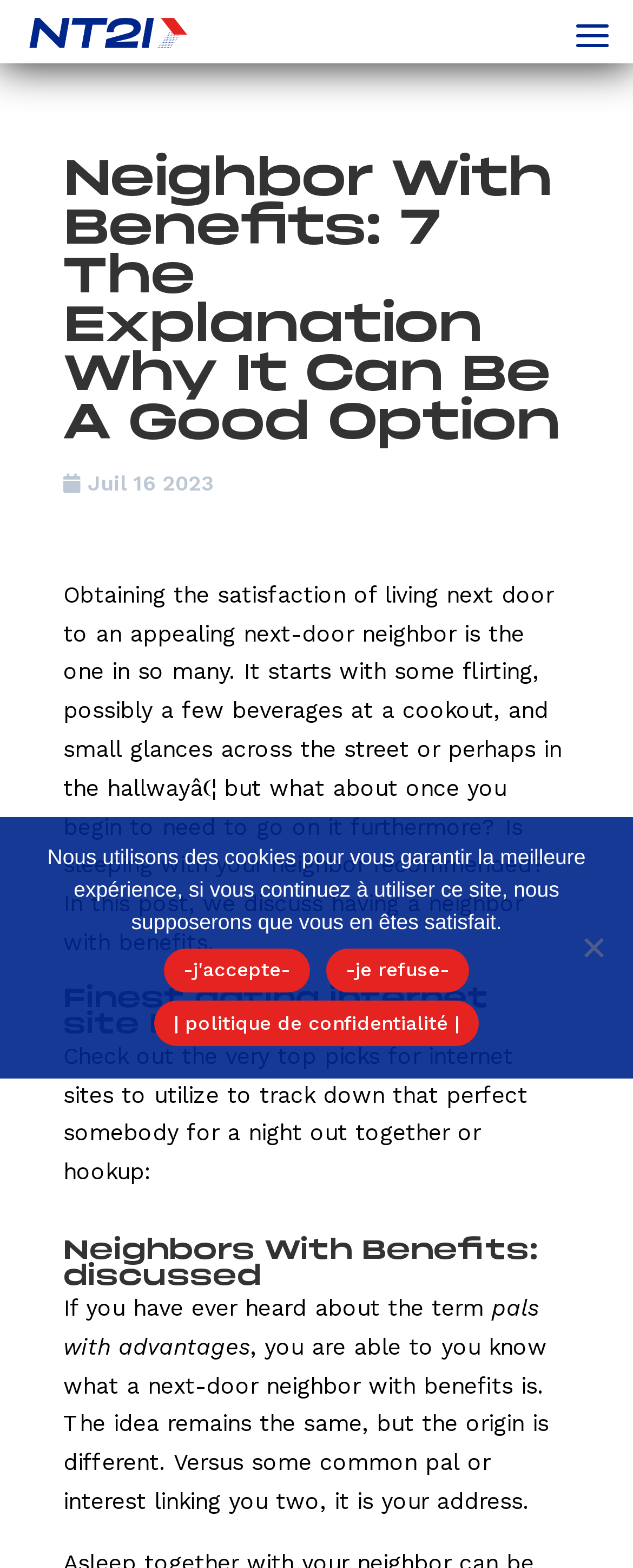Bounding box coordinates are to be given in the format (top-left x, top-left y, bottom-right x, bottom-right y). All values must be floating point numbers between 0 and 1. Provide the bounding box coordinate for the UI element described as: | politique de confidentialité |

[0.244, 0.639, 0.756, 0.667]